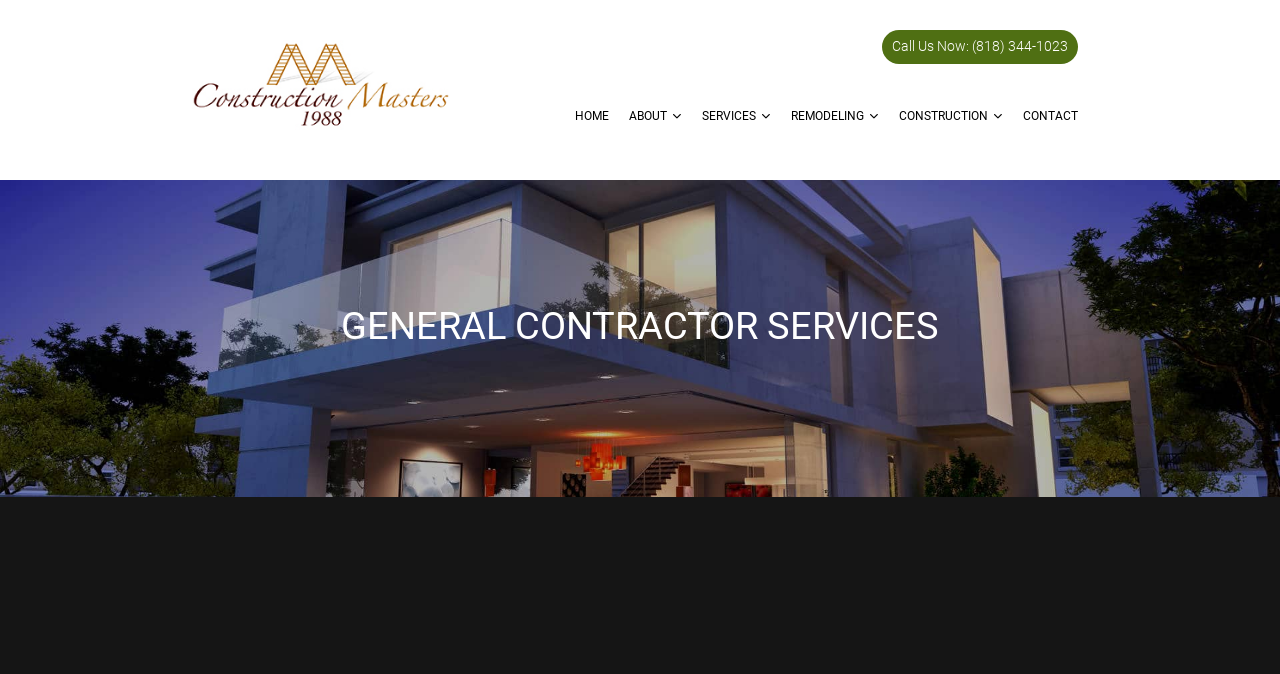What is the company name of the general contractor?
Please describe in detail the information shown in the image to answer the question.

The company name can be found in the logo at the top left of the webpage, which is a link with the text 'Construction Masters Logo'.